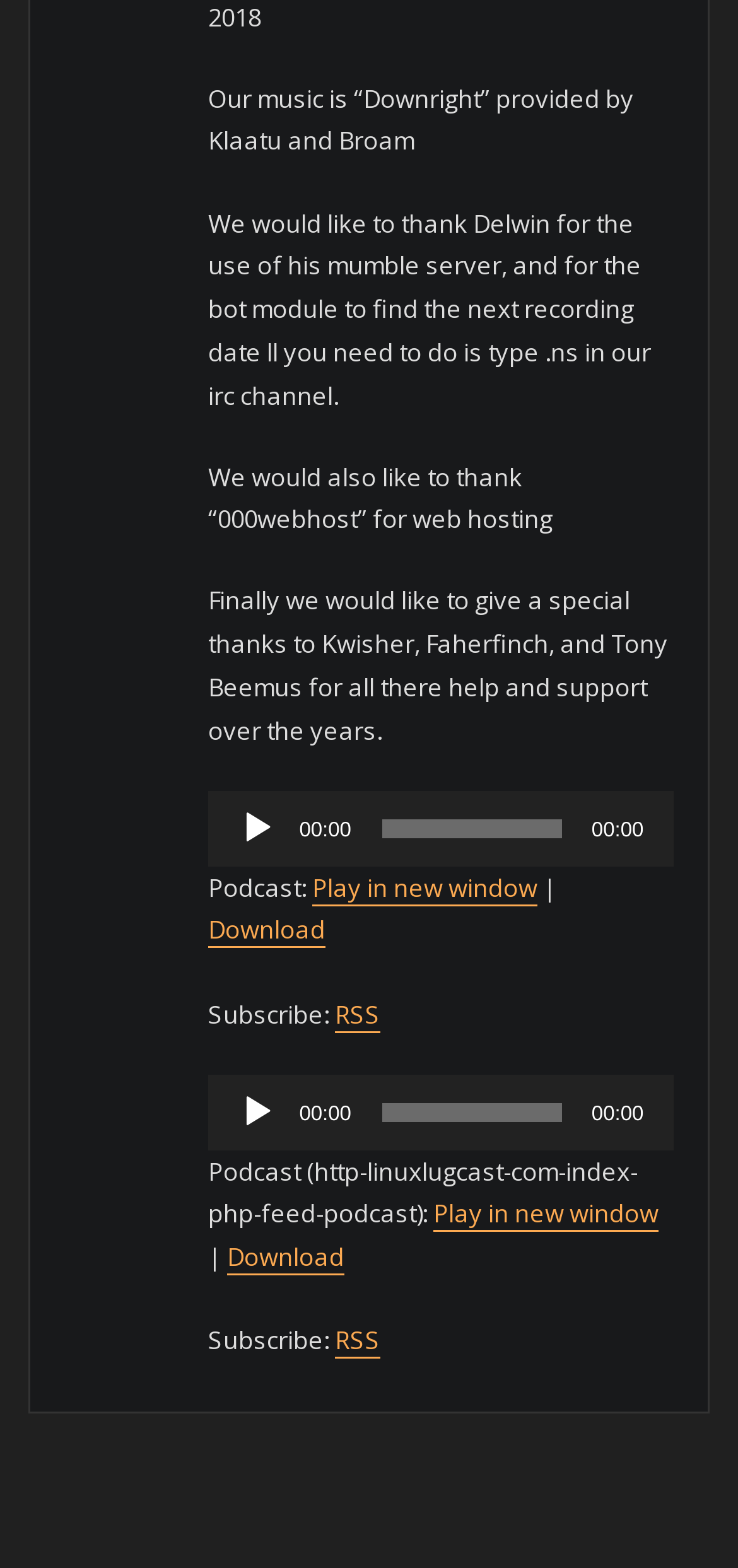Using details from the image, please answer the following question comprehensively:
What is the alternative to playing the podcast in the current window?

The link 'Play in new window' is provided as an alternative to playing the podcast in the current window, allowing users to open the podcast in a separate window.